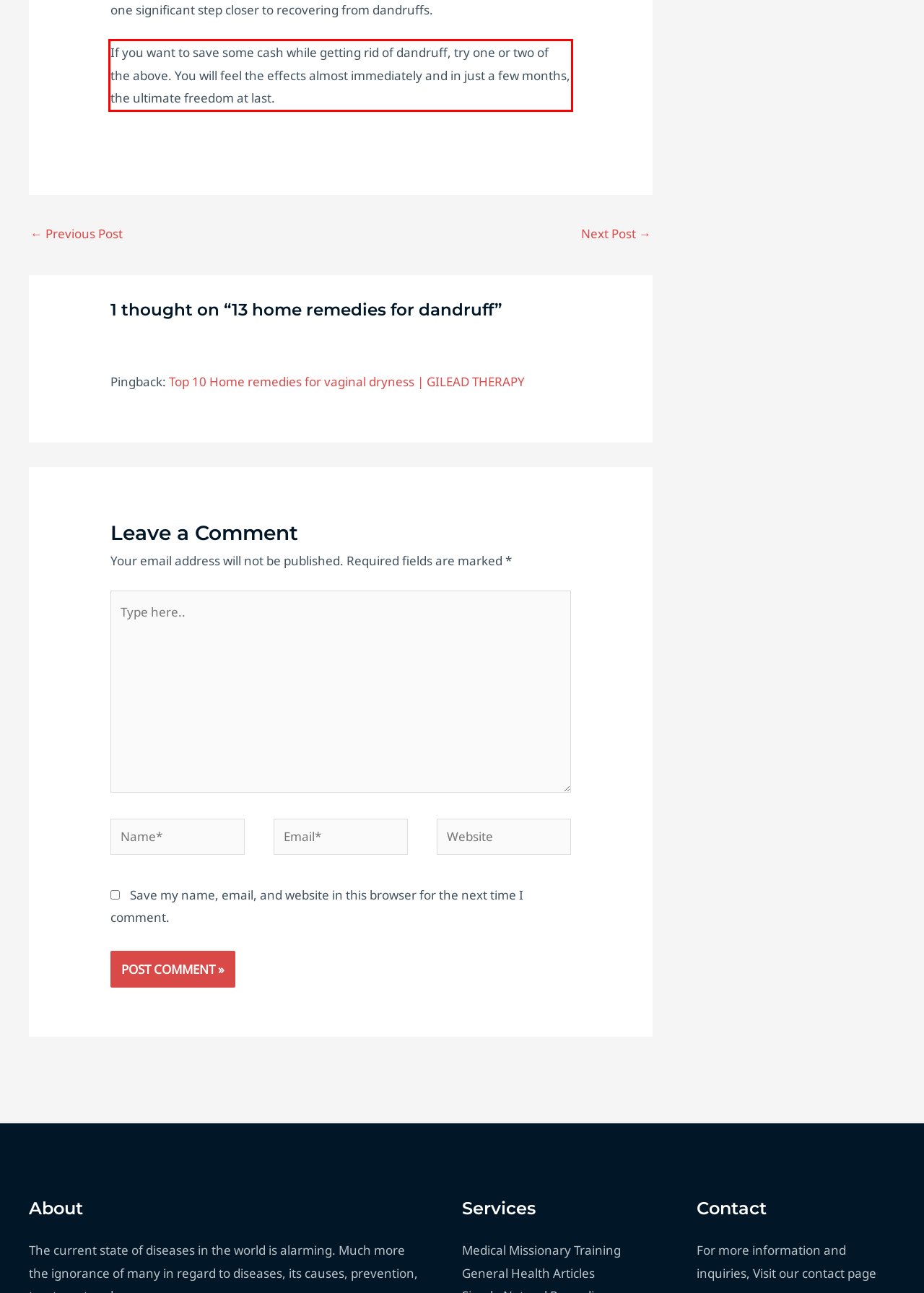You have a screenshot with a red rectangle around a UI element. Recognize and extract the text within this red bounding box using OCR.

If you want to save some cash while getting rid of dandruff, try one or two of the above. You will feel the effects almost immediately and in just a few months, the ultimate freedom at last.